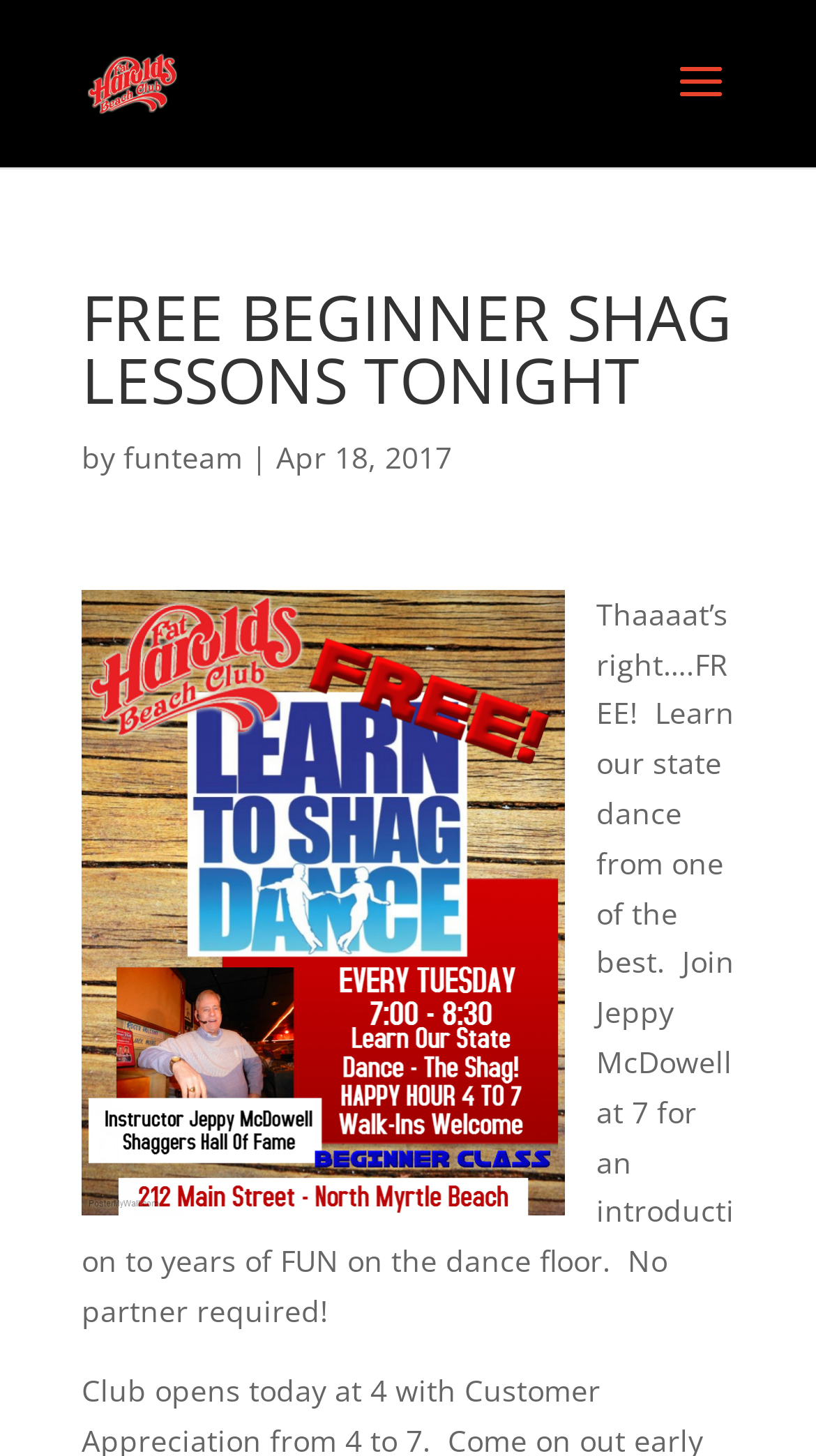Please provide a short answer using a single word or phrase for the question:
What is the name of the beach club?

Fat Harold's Beach Club